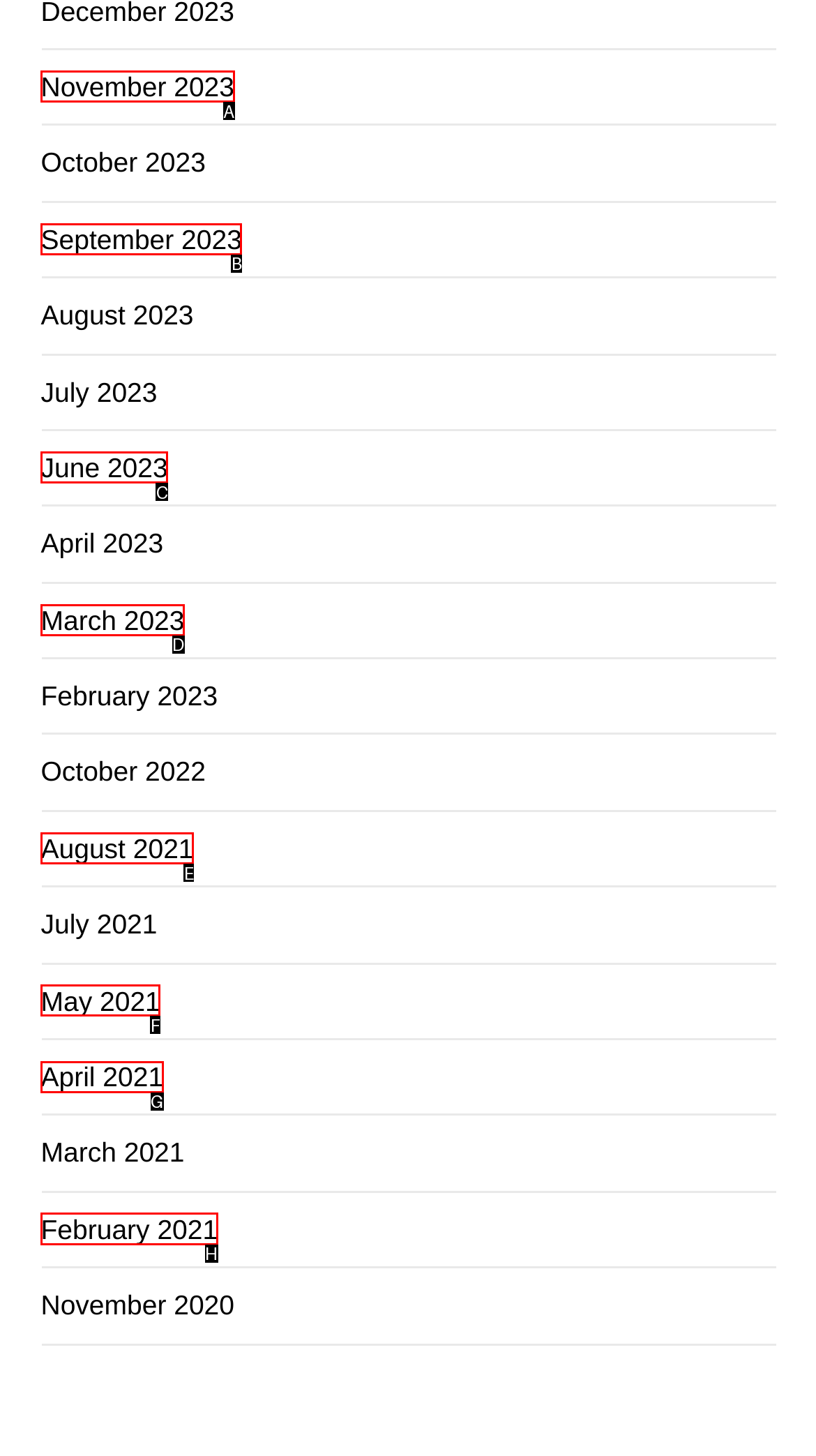Tell me which one HTML element I should click to complete the following task: View details of wholesale 3mm packaging film twine
Answer with the option's letter from the given choices directly.

None